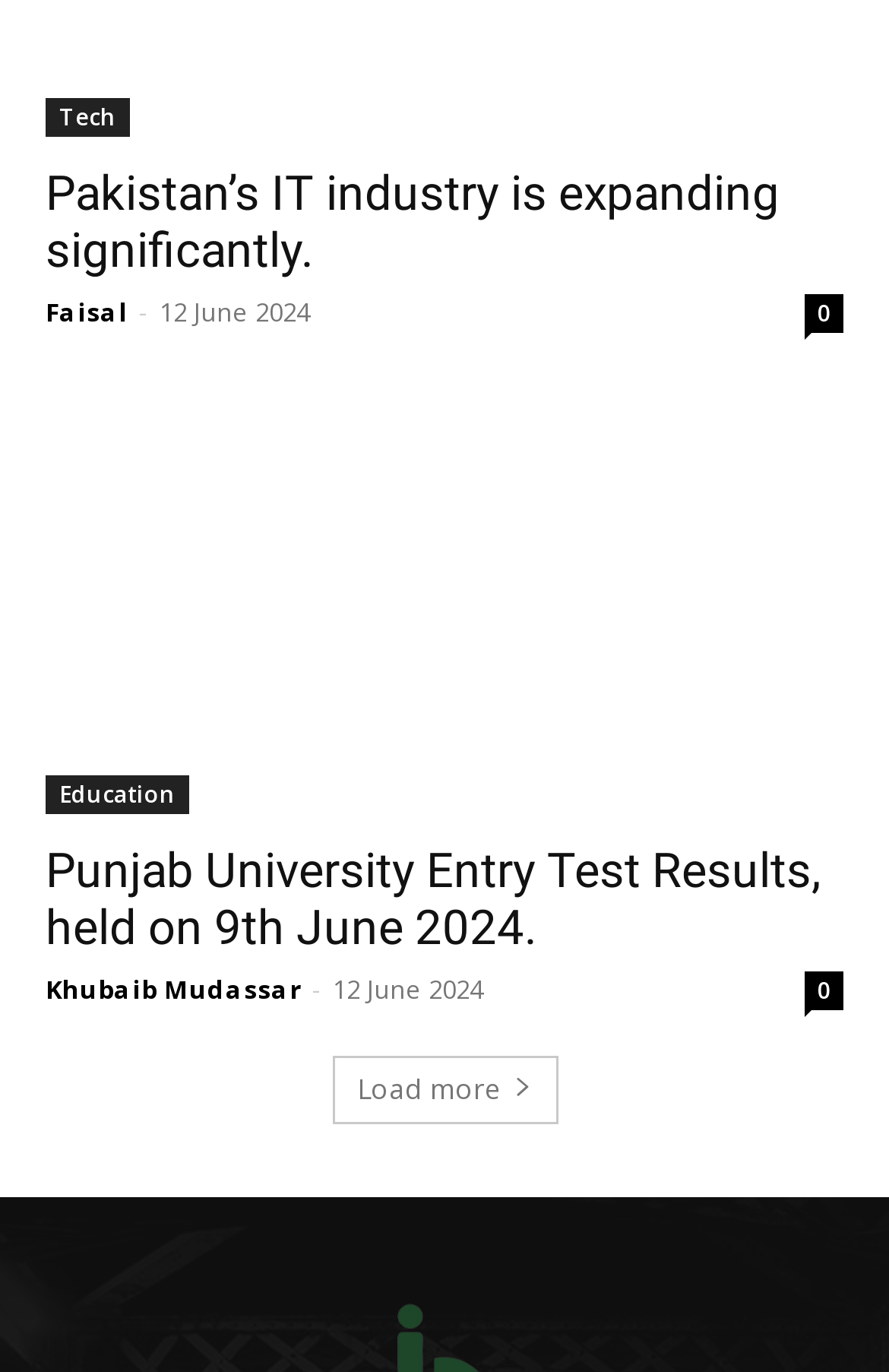Please answer the following question as detailed as possible based on the image: 
What is the category of the second link?

The second link on the webpage has the text 'Education', which suggests that it is related to educational topics.